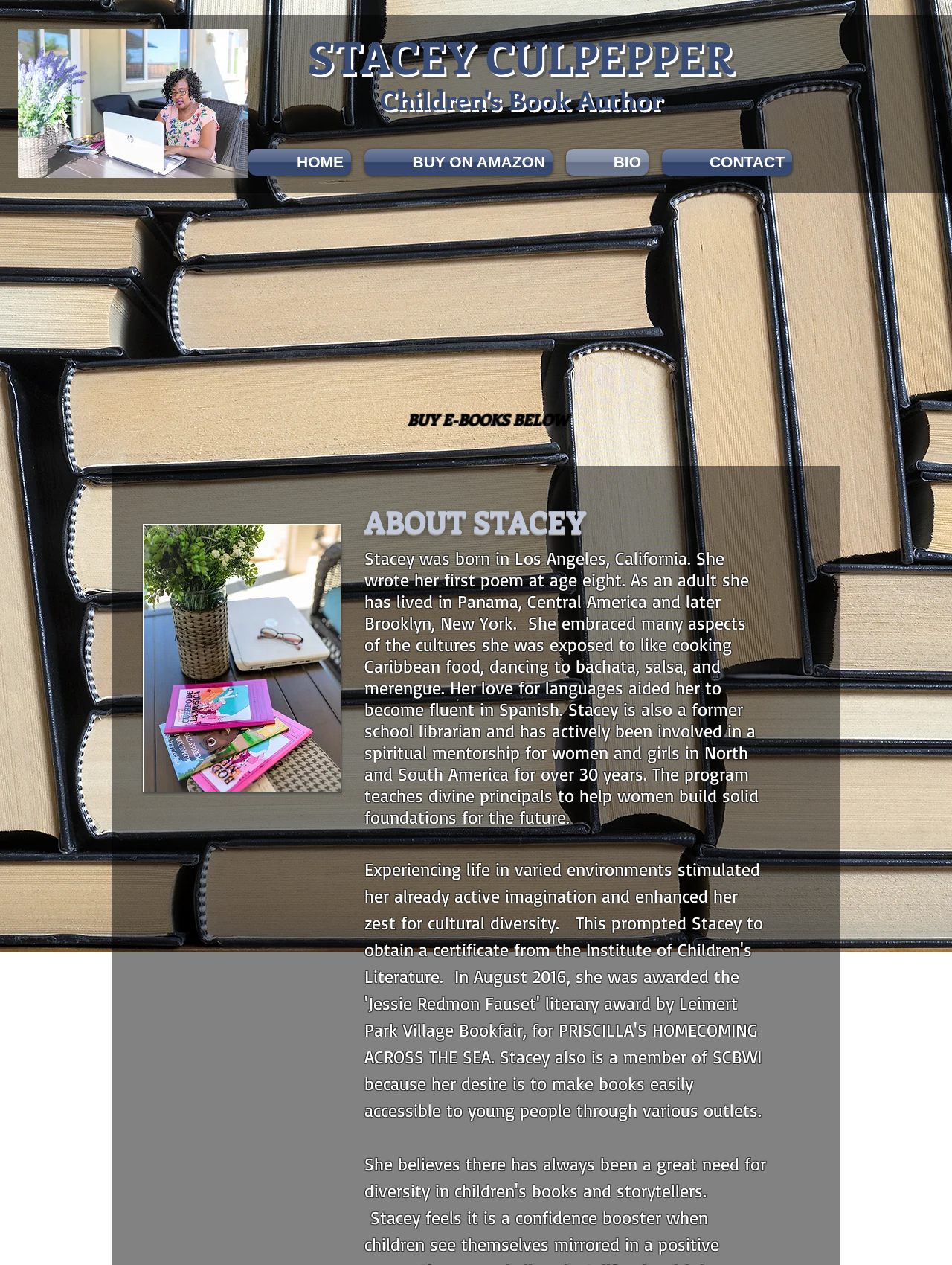Bounding box coordinates are specified in the format (top-left x, top-left y, bottom-right x, bottom-right y). All values are floating point numbers bounded between 0 and 1. Please provide the bounding box coordinate of the region this sentence describes: BUY ON AMAZON

[0.376, 0.118, 0.588, 0.139]